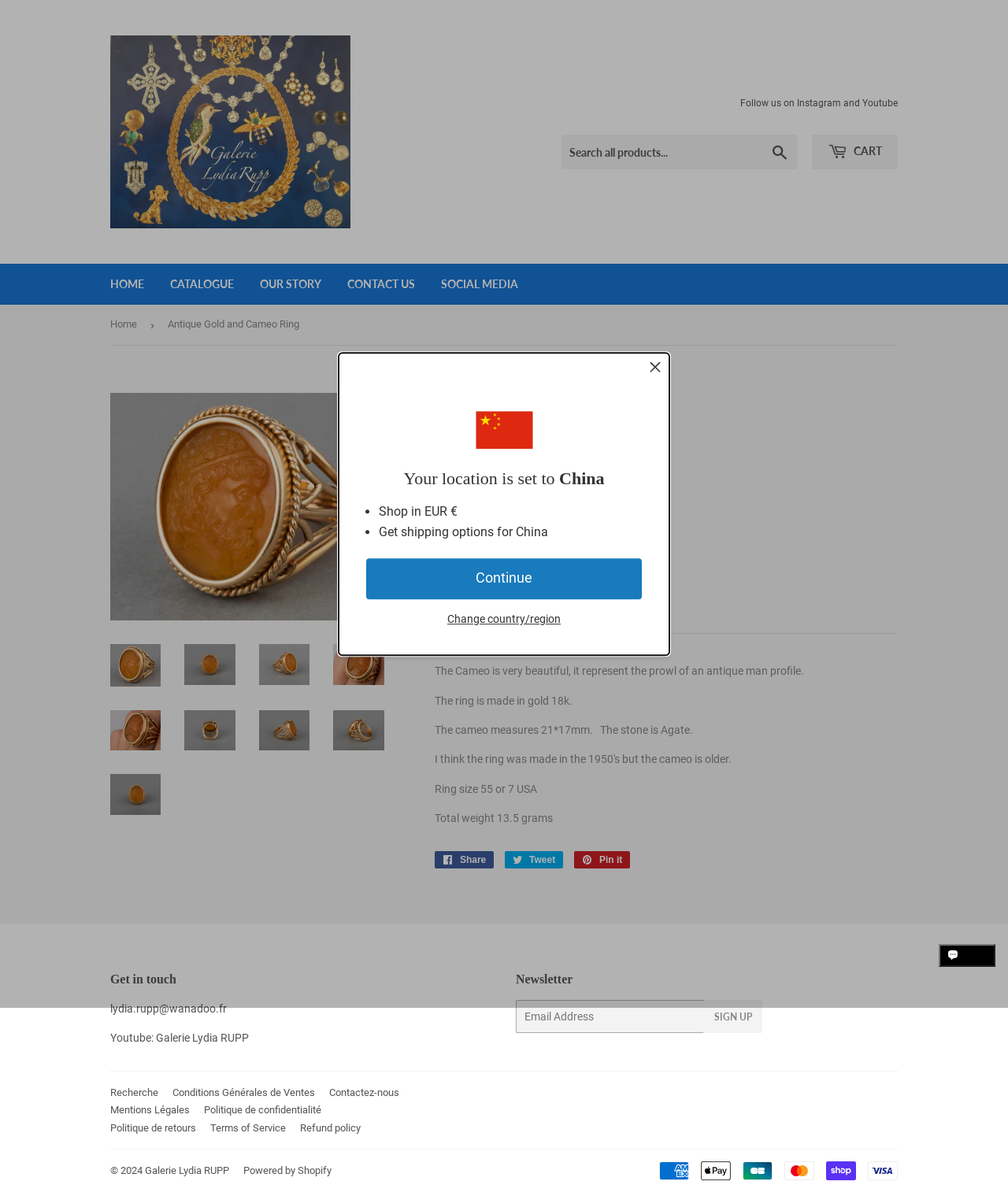Show the bounding box coordinates of the region that should be clicked to follow the instruction: "Add to cart."

[0.431, 0.413, 0.564, 0.442]